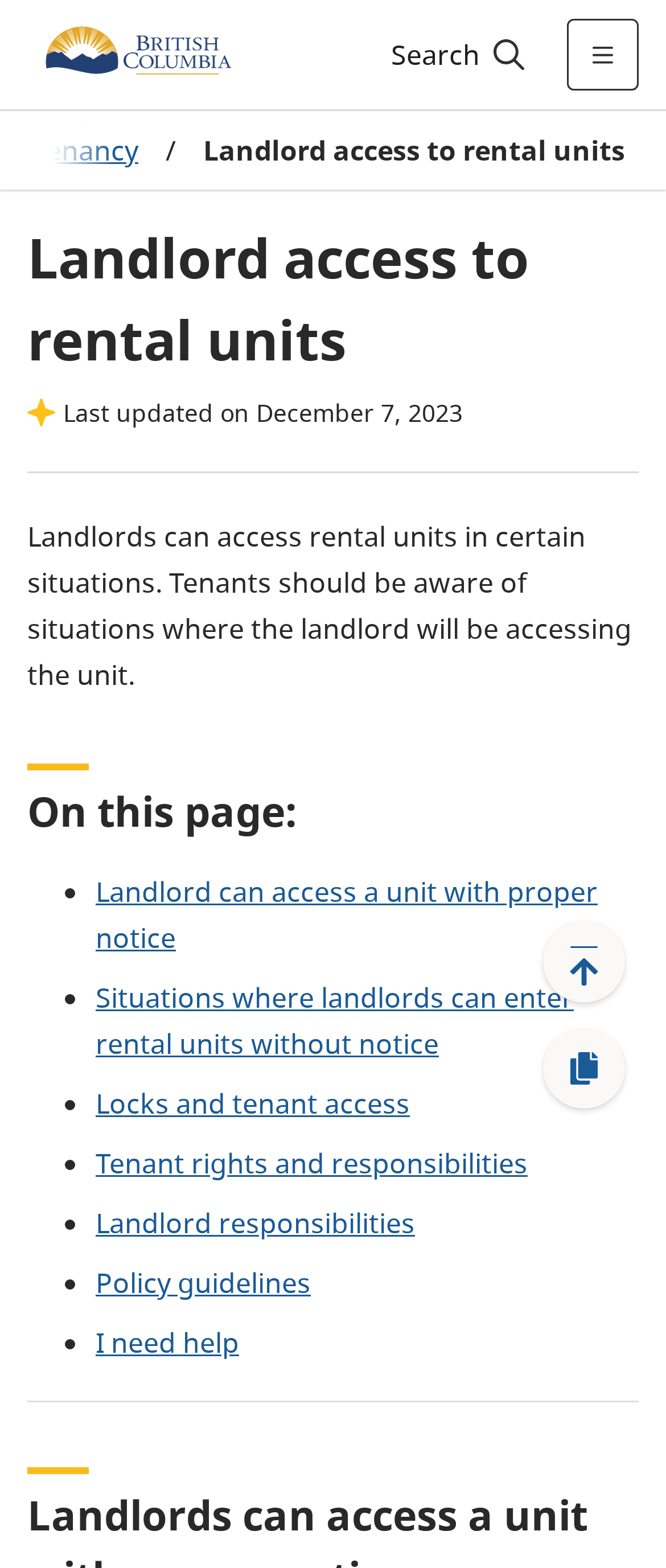What is the last topic discussed on this webpage?
Please provide a single word or phrase as your answer based on the image.

I need help